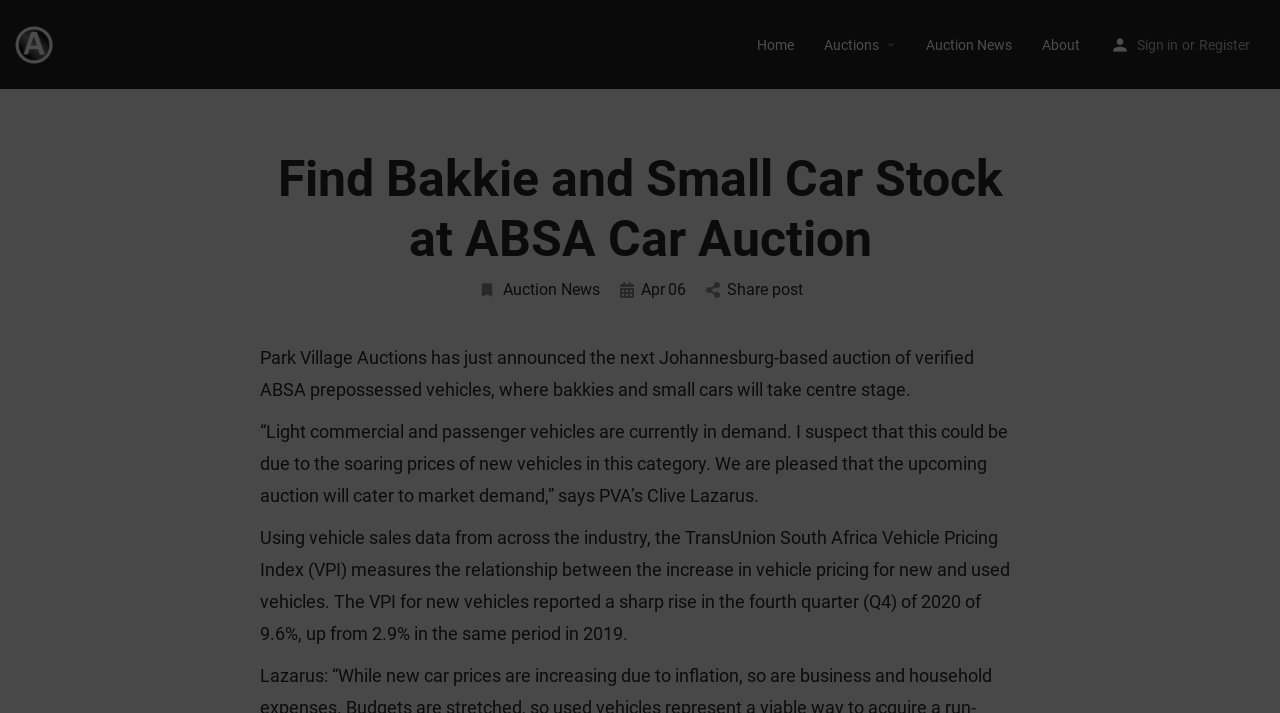Please provide a comprehensive answer to the question based on the screenshot: What is the purpose of the TransUnion South Africa Vehicle Pricing Index?

The TransUnion South Africa Vehicle Pricing Index (VPI) is used to measure the relationship between the increase in vehicle pricing for new and used vehicles, as mentioned on the webpage.